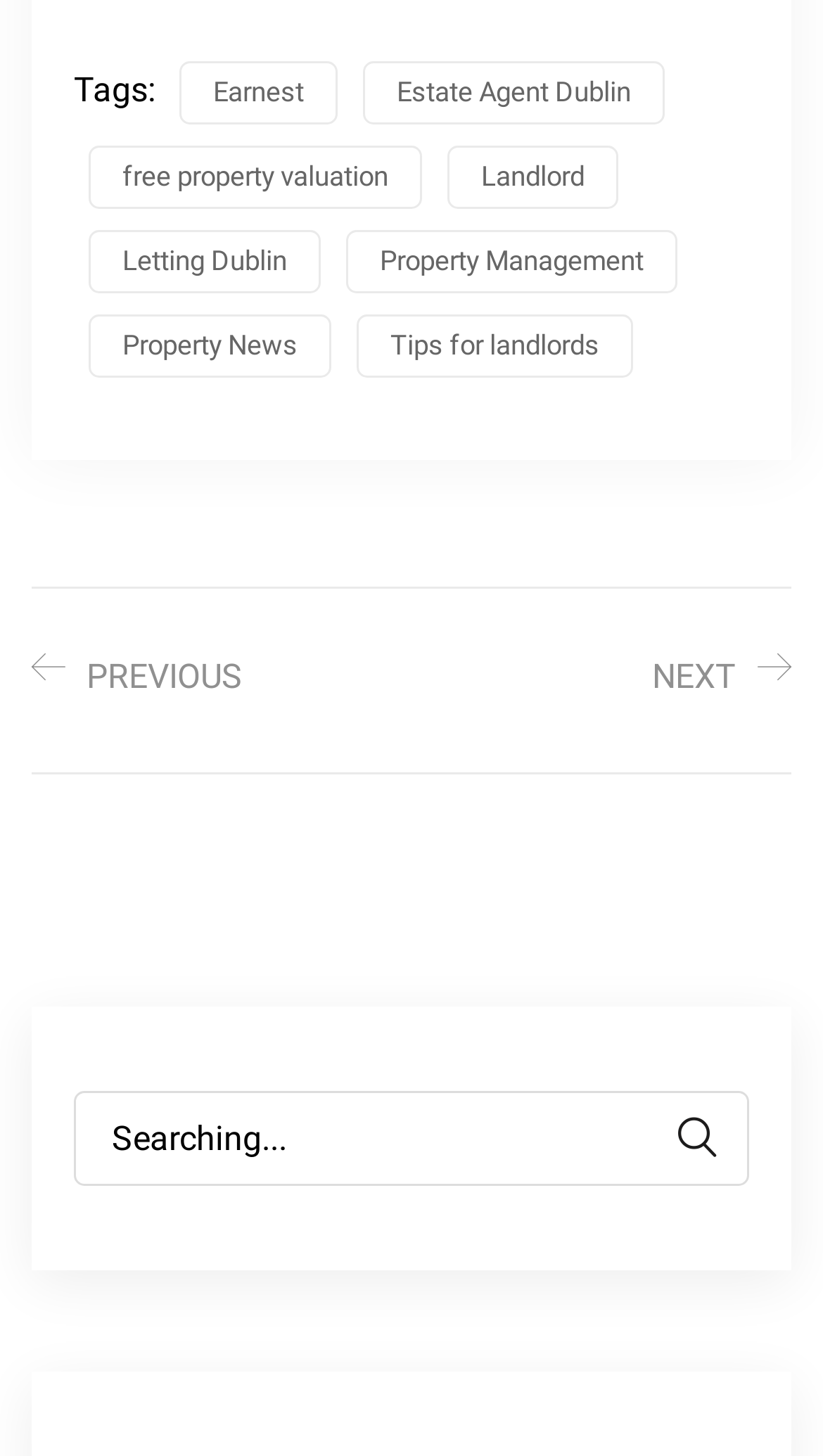Can you specify the bounding box coordinates for the region that should be clicked to fulfill this instruction: "Search for something".

[0.09, 0.749, 0.91, 0.814]